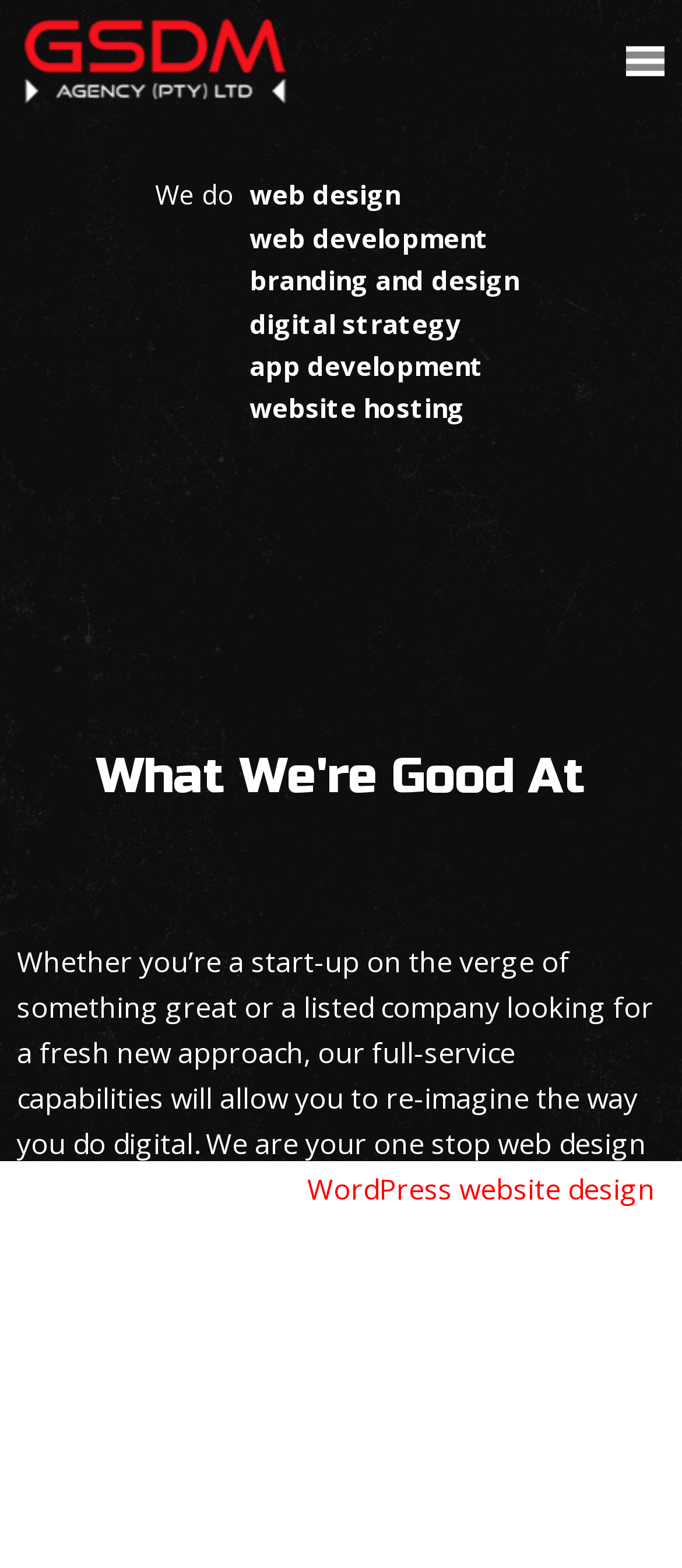Offer a comprehensive description of the webpage’s content and structure.

The webpage is about a web design agency located in Pretoria, specializing in WordPress website design. At the top-left corner, there is a logo image with the text "Website Design Centurion" next to it. On the top-right corner, there is a button to toggle the mobile menu. 

Below the logo, there is a section highlighting the agency's services, which include web design, web development, branding and design, digital strategy, app development, and website hosting. These services are listed in a vertical column.

Further down, there is a heading "What We're Good At" followed by a paragraph describing the agency's capabilities and approach to digital projects. The paragraph mentions that the agency is a one-stop web design agency specializing in WordPress website design, which is a clickable link. The text continues to describe the agency's goal of ensuring clear communication, client collaboration, and adherence to timing and budget expectations.

Overall, the webpage has a clean and organized layout, with clear headings and concise text that effectively communicates the agency's services and approach.